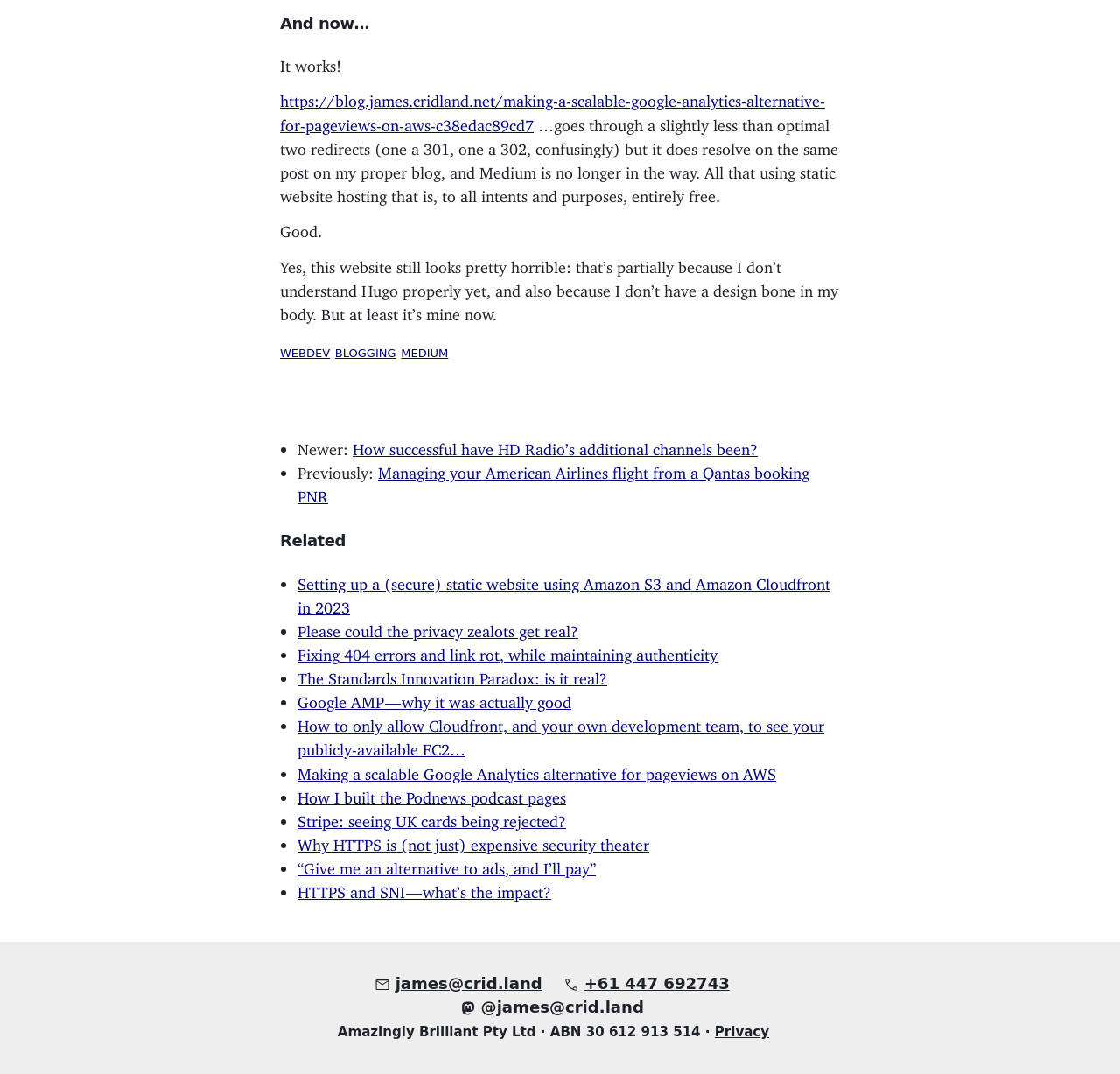Identify the bounding box coordinates for the UI element described as: "+61 447 692743". The coordinates should be provided as four floats between 0 and 1: [left, top, right, bottom].

[0.503, 0.907, 0.666, 0.924]